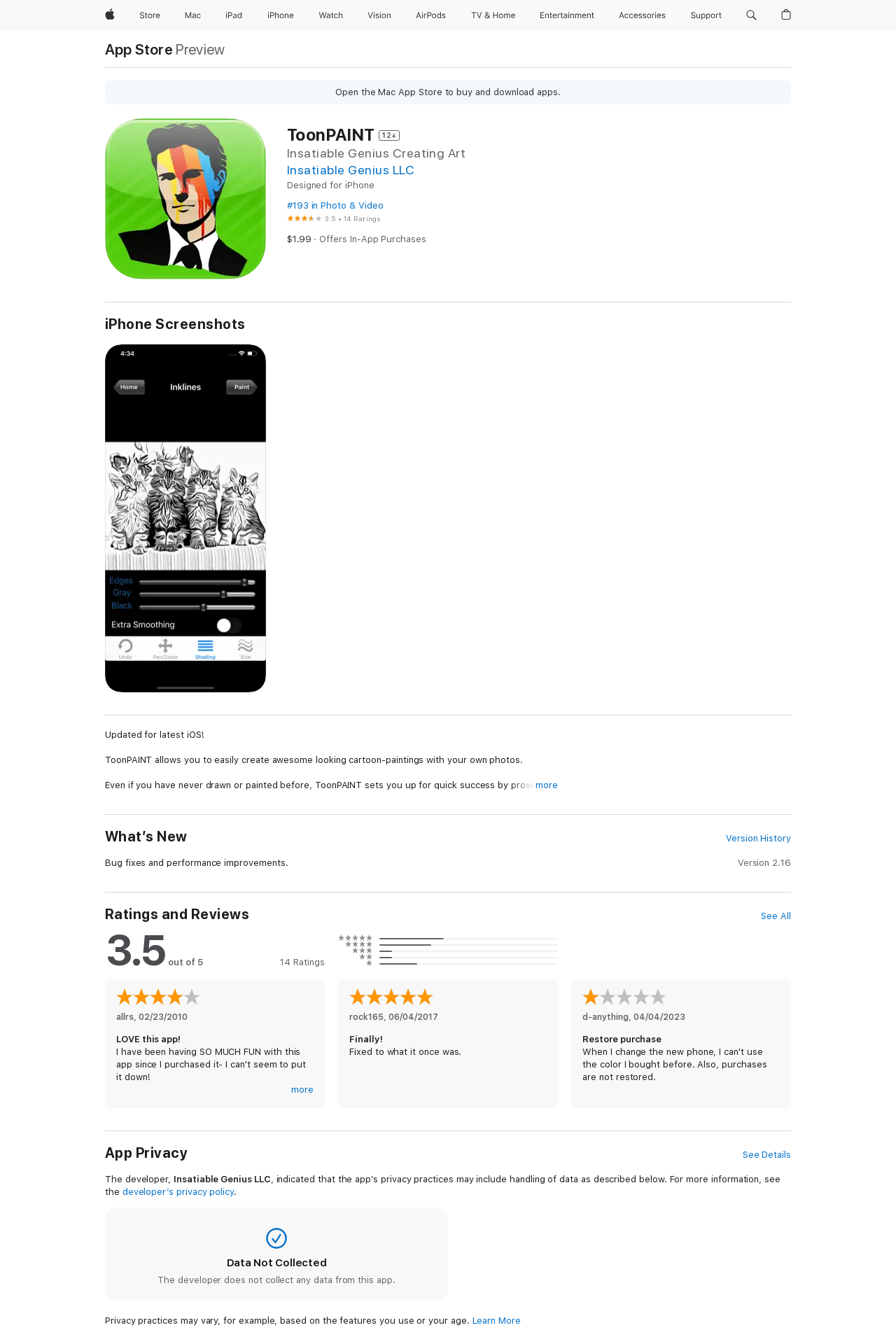Using the information in the image, could you please answer the following question in detail:
What is the name of the app?

The name of the app can be found in the heading 'ToonPAINT 12+' which is located at the top of the webpage.